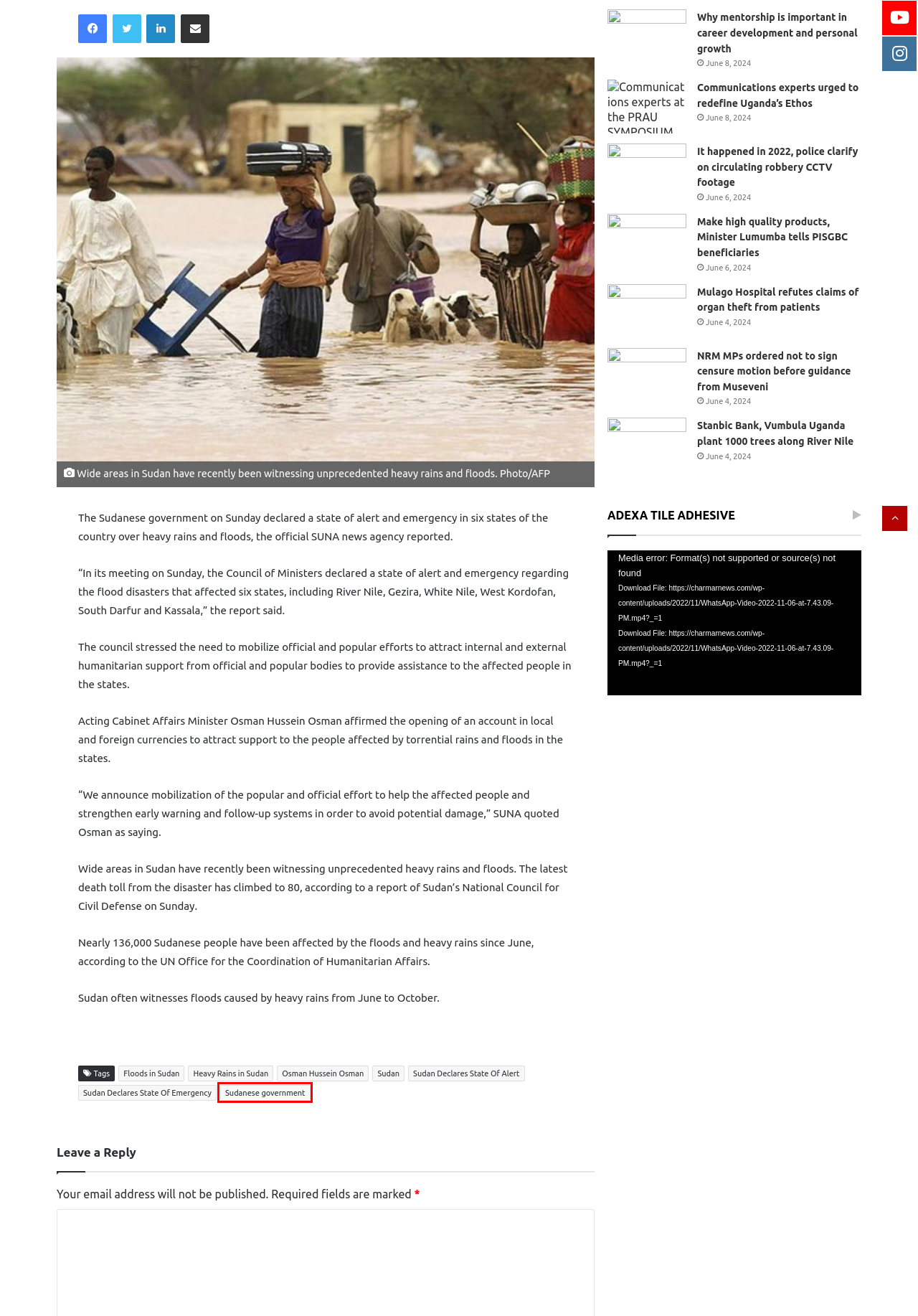You are presented with a screenshot of a webpage containing a red bounding box around a particular UI element. Select the best webpage description that matches the new webpage after clicking the element within the bounding box. Here are the candidates:
A. Heavy Rains in Sudan Archives - Charmar
B. Stanbic Bank, Vumbula Uganda plant 1000 trees along River Nile - Charmar
C. Sudan Declares State Of Alert Archives - Charmar
D. Sudan Declares State Of Emergency Archives - Charmar
E. It happened in 2022, police clarify on circulating robbery CCTV footage - Charmar
F. Communications experts urged to redefine Uganda's Ethos - Charmar
G. Sudanese government Archives - Charmar
H. NRM MPs ordered not to sign censure motion before guidance from Museveni - Charmar

G